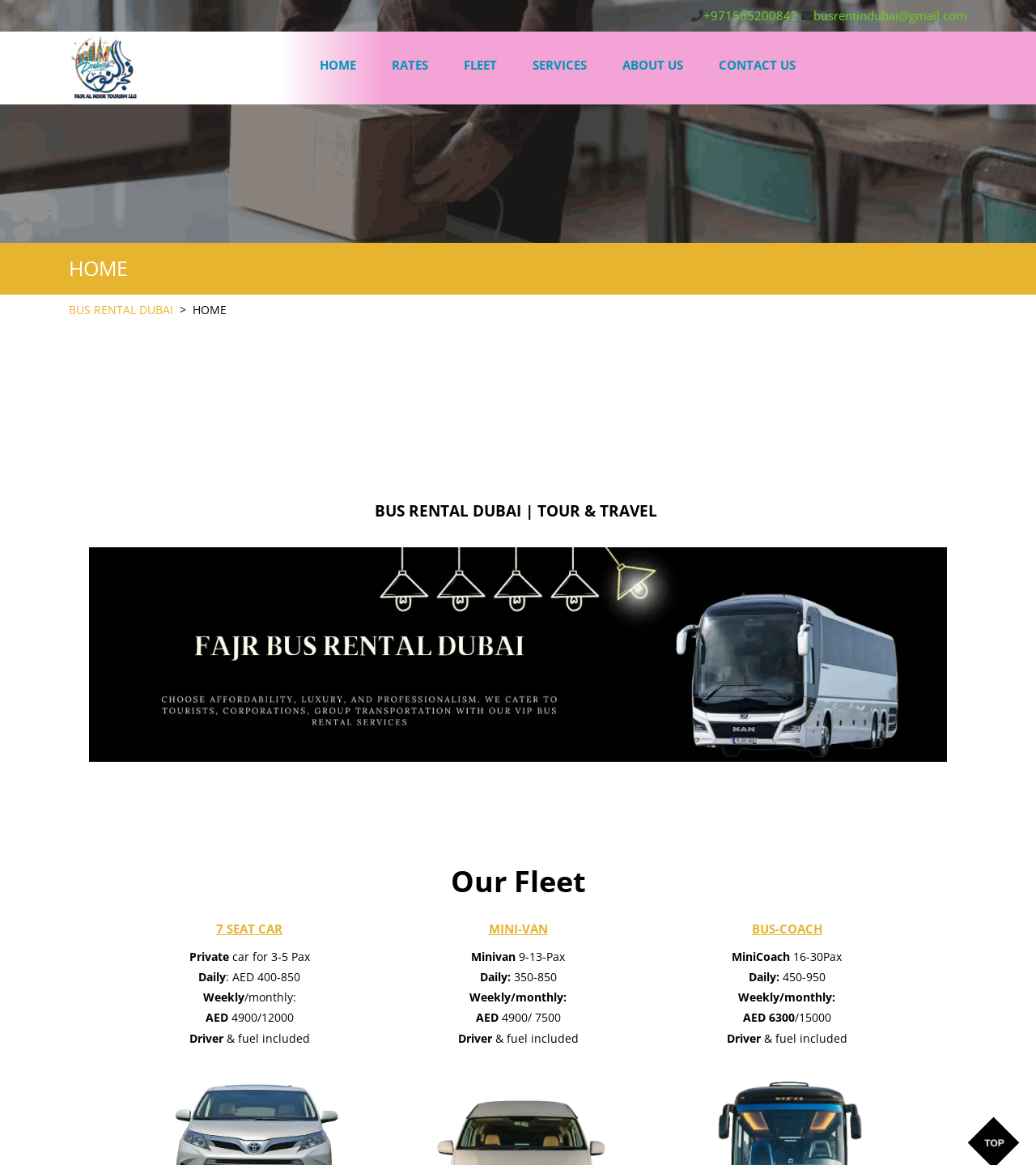How many types of vehicles are available for rent?
By examining the image, provide a one-word or phrase answer.

3